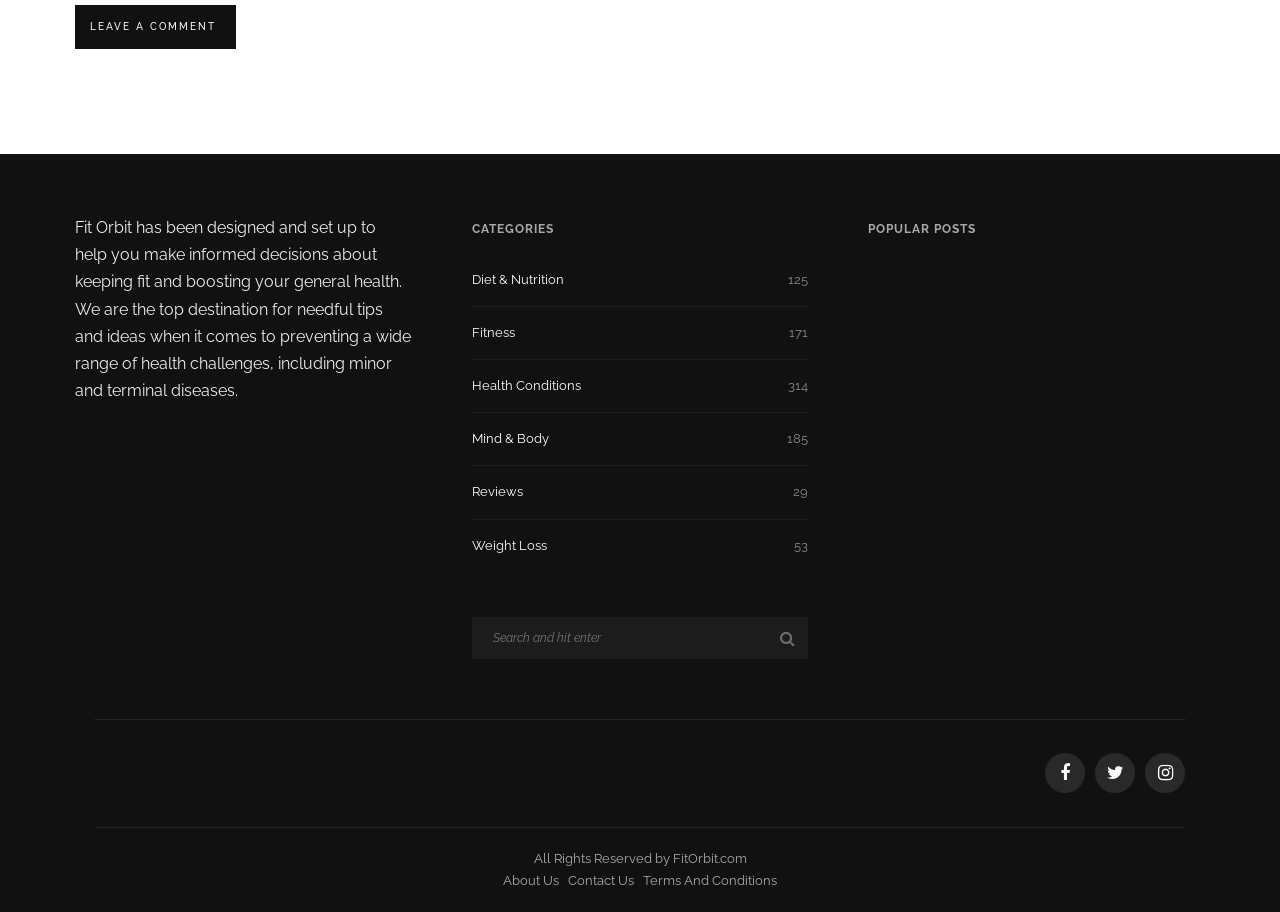From the given element description: "Videos", find the bounding box for the UI element. Provide the coordinates as four float numbers between 0 and 1, in the order [left, top, right, bottom].

None